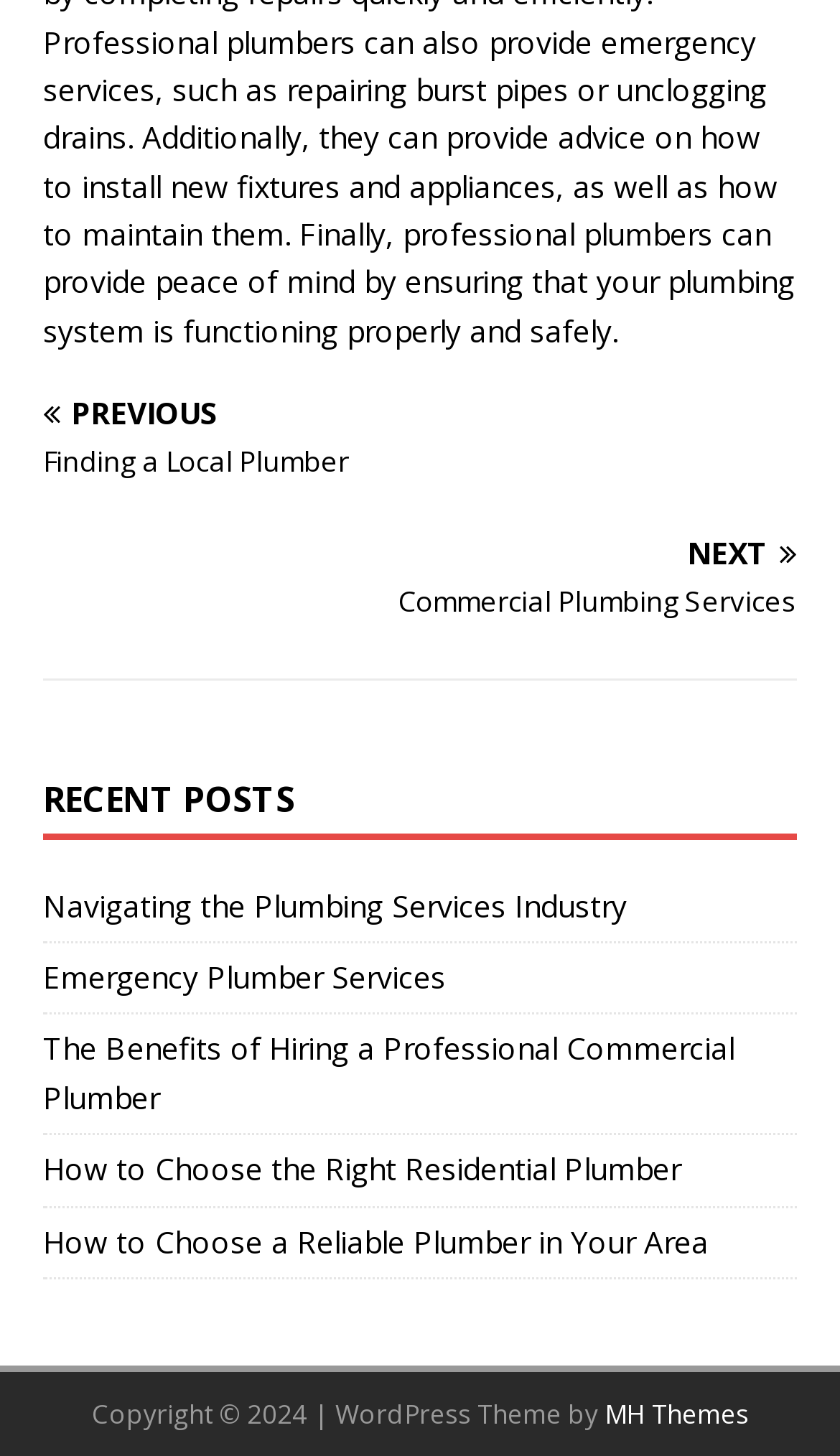Respond with a single word or phrase to the following question: What is the name of the theme provider?

MH Themes